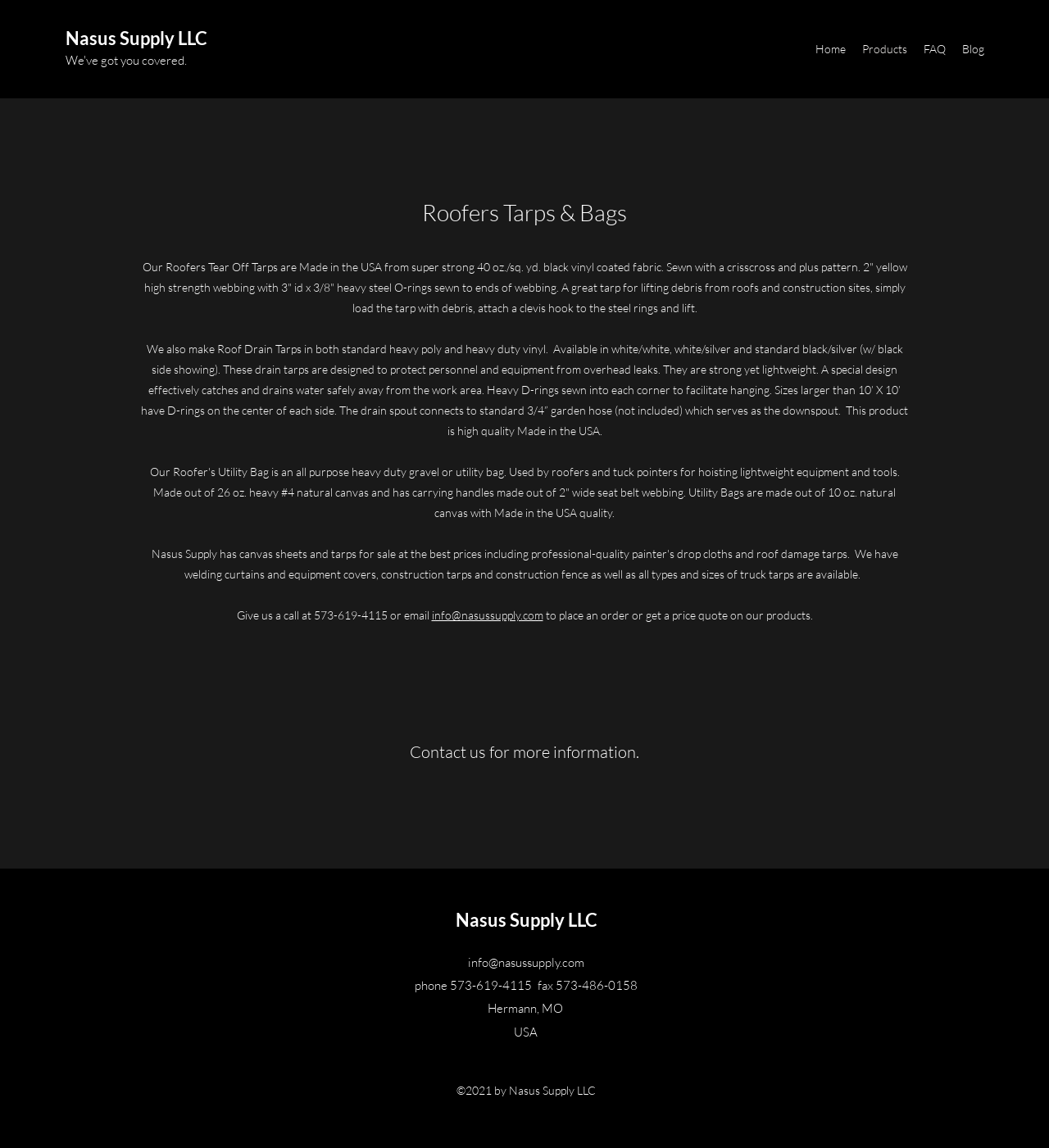Using the element description: "Nasus Supply LLC", determine the bounding box coordinates. The coordinates should be in the format [left, top, right, bottom], with values between 0 and 1.

[0.434, 0.792, 0.569, 0.811]